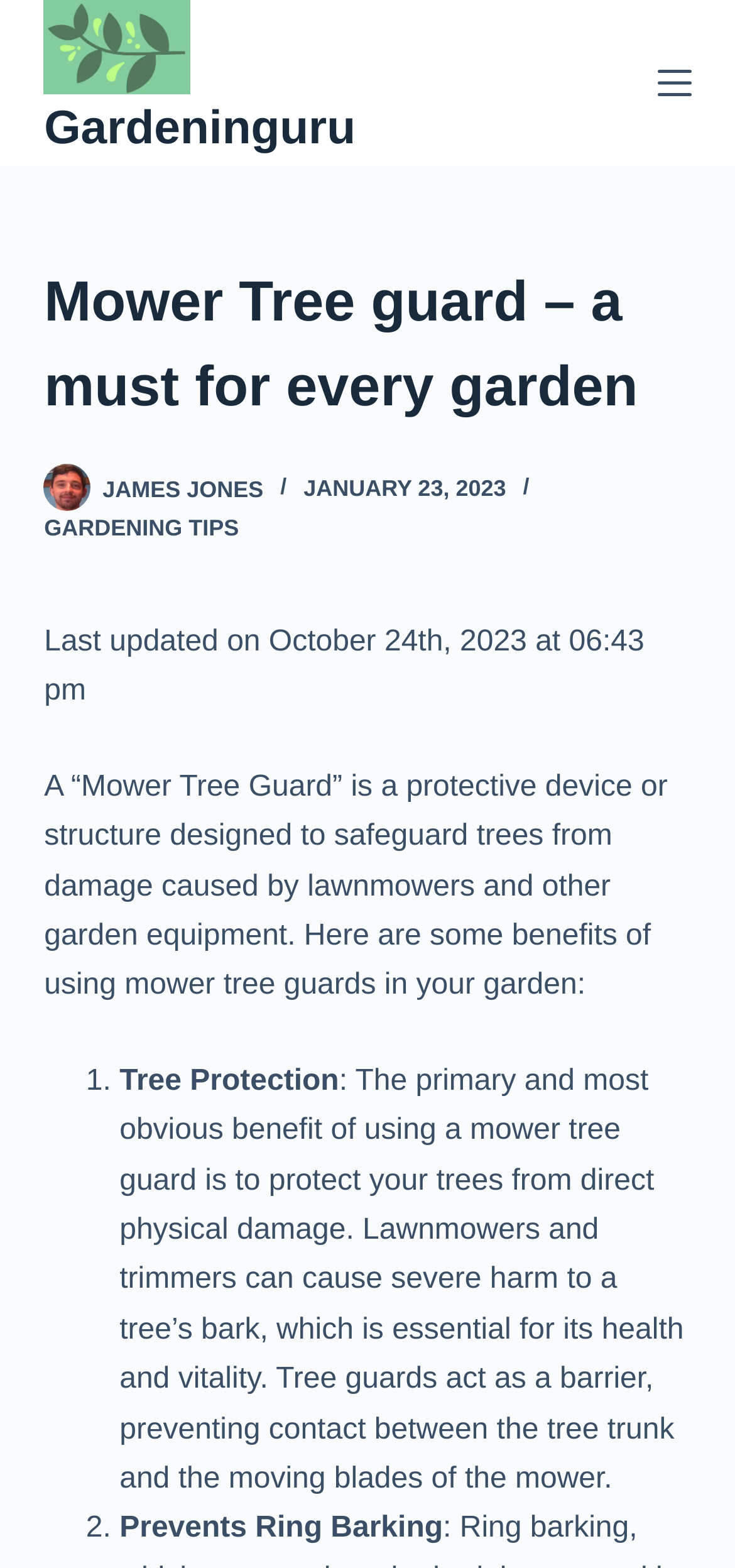What is the second benefit of using a mower tree guard?
Please give a detailed and elaborate answer to the question.

The second benefit of using a mower tree guard can be found in the article's content, where it is mentioned as 'Prevents Ring Barking', which is the second point in the list of benefits.